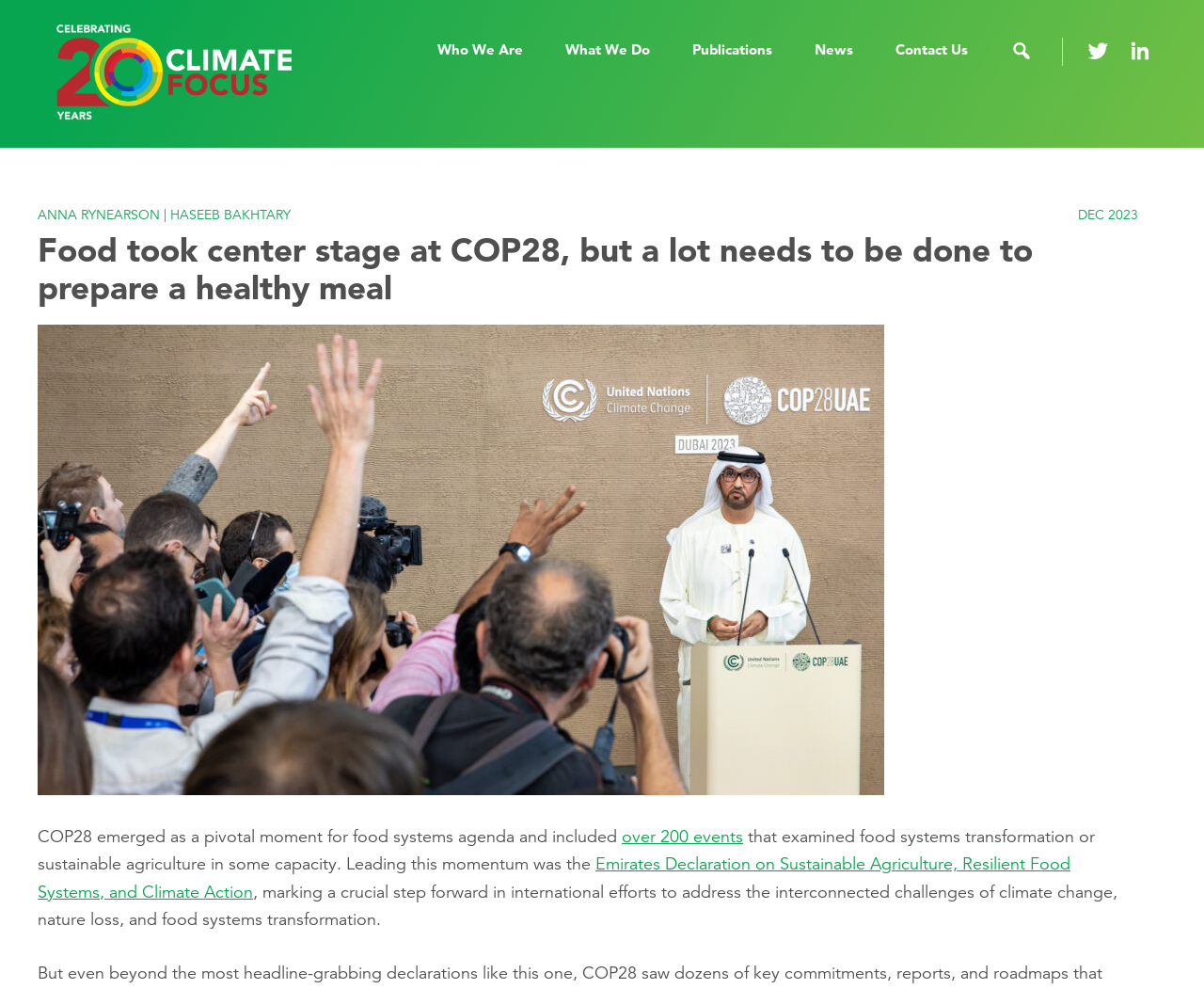Find the bounding box coordinates of the element you need to click on to perform this action: 'check the News section'. The coordinates should be represented by four float values between 0 and 1, in the format [left, top, right, bottom].

[0.661, 0.038, 0.724, 0.062]